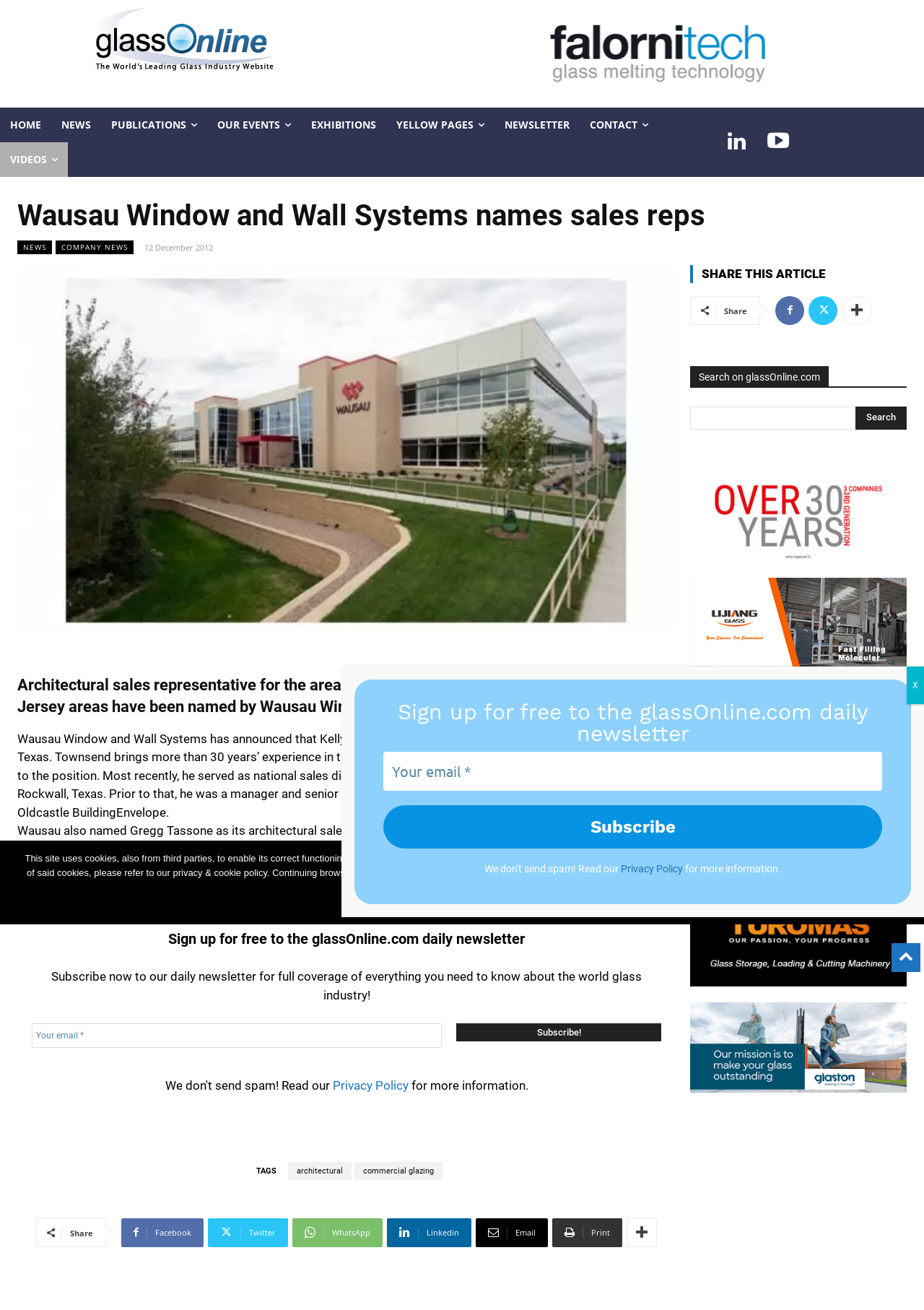Identify the bounding box coordinates of the clickable region required to complete the instruction: "Read the company news". The coordinates should be given as four float numbers within the range of 0 and 1, i.e., [left, top, right, bottom].

[0.06, 0.183, 0.145, 0.194]